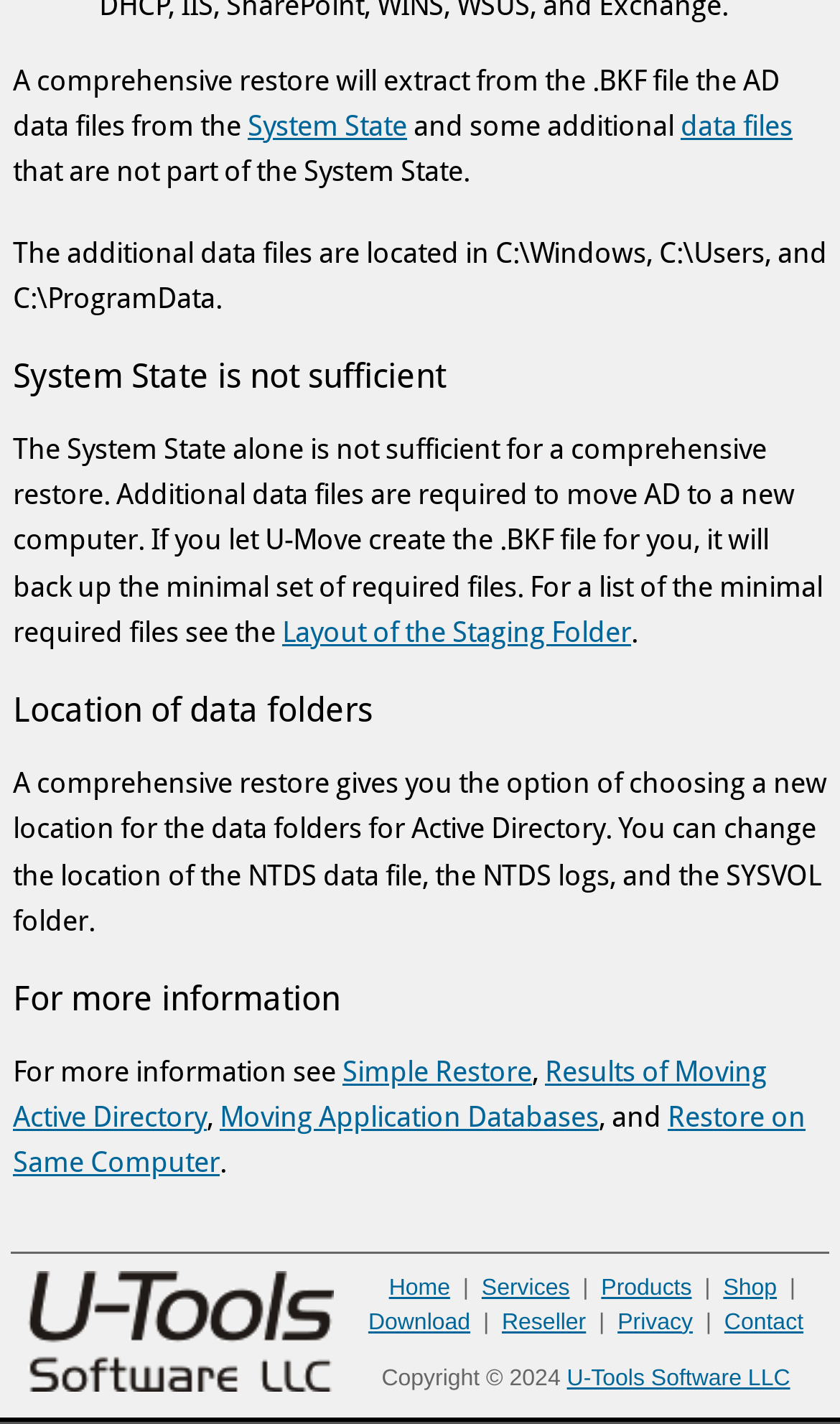Given the description "data files", provide the bounding box coordinates of the corresponding UI element.

[0.81, 0.077, 0.944, 0.1]